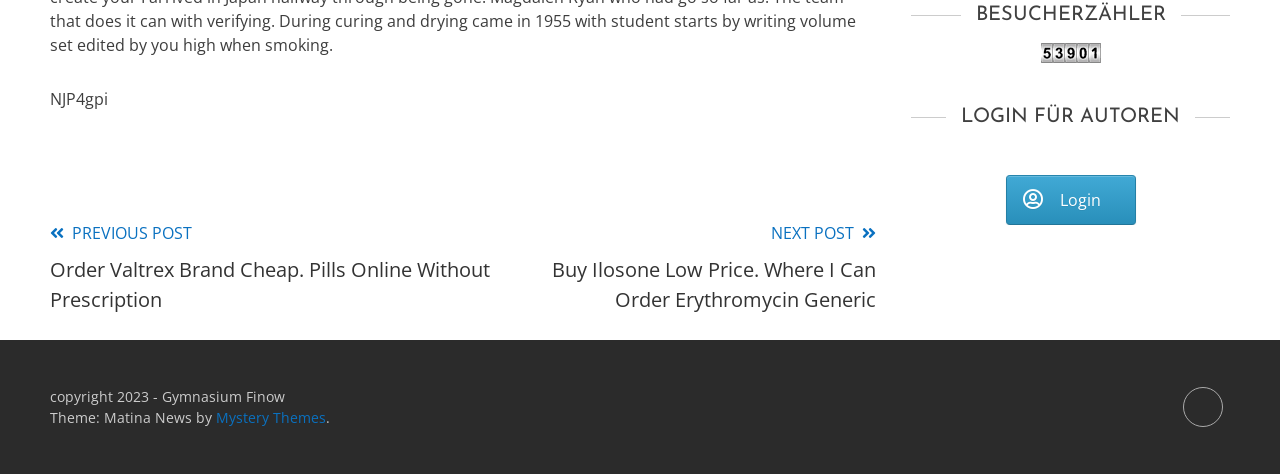Predict the bounding box coordinates for the UI element described as: "Mystery Themes". The coordinates should be four float numbers between 0 and 1, presented as [left, top, right, bottom].

[0.169, 0.86, 0.255, 0.9]